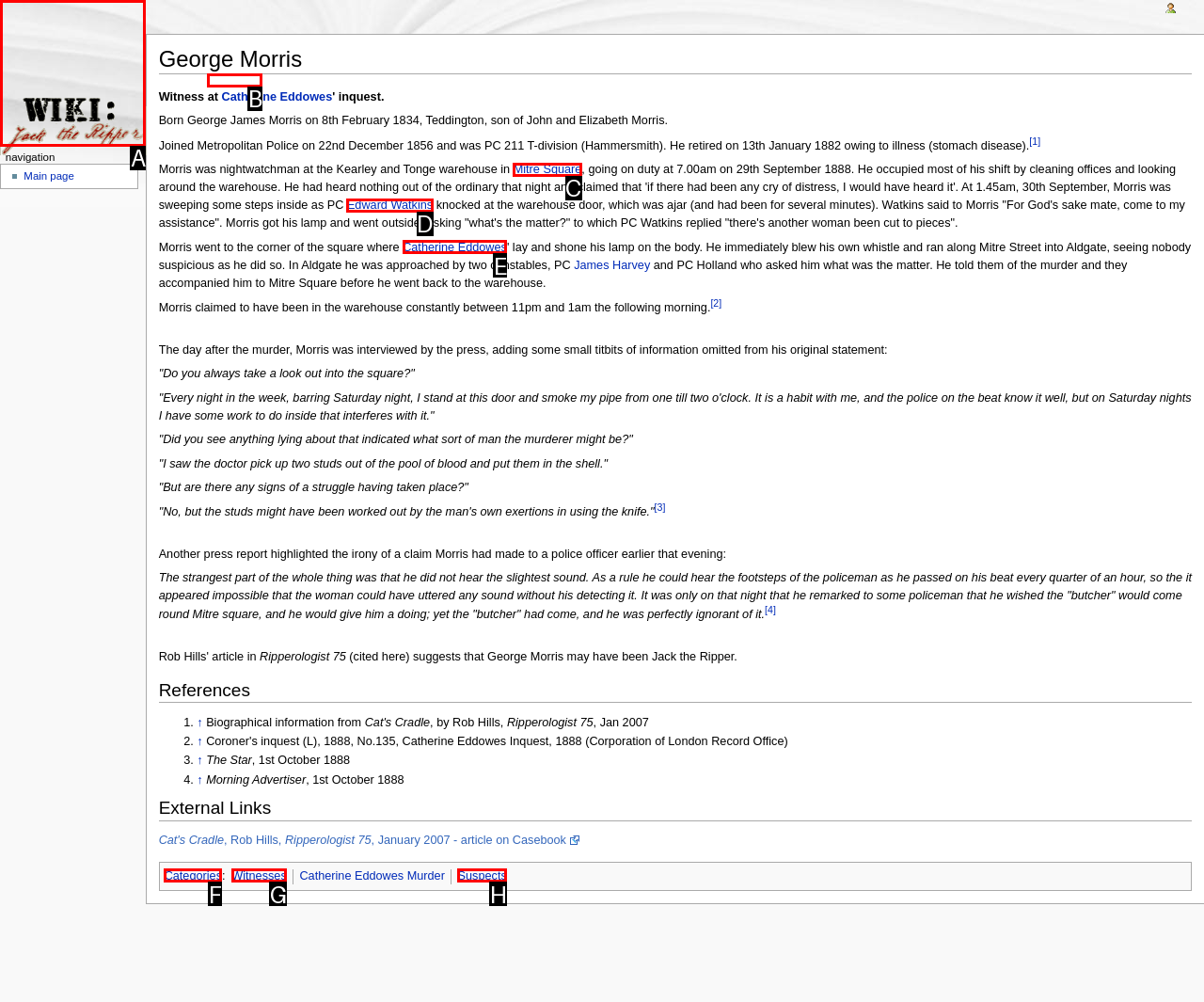Examine the description: Suspects and indicate the best matching option by providing its letter directly from the choices.

H